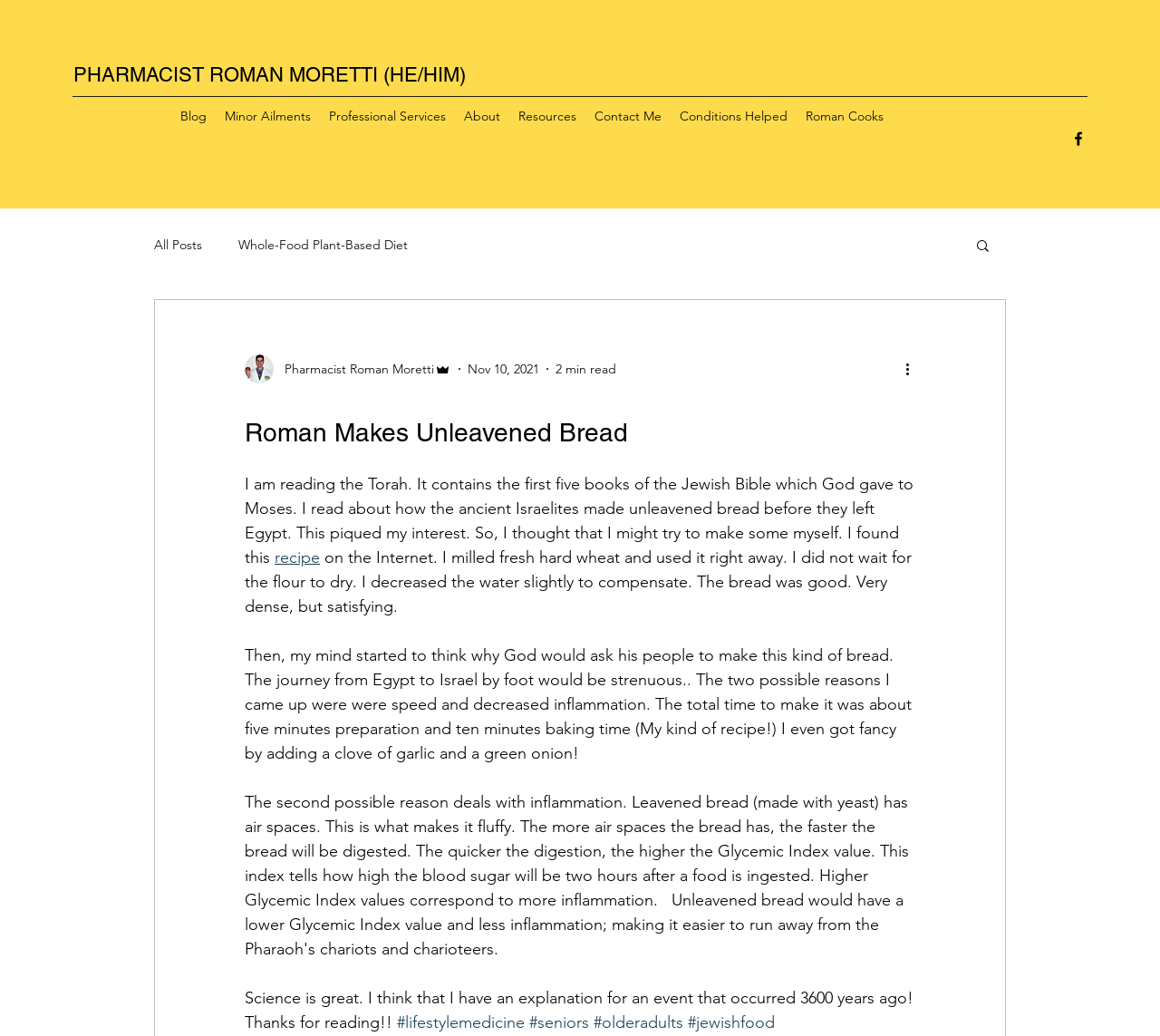Find and specify the bounding box coordinates that correspond to the clickable region for the instruction: "Click the 'More actions' button".

[0.778, 0.346, 0.797, 0.367]